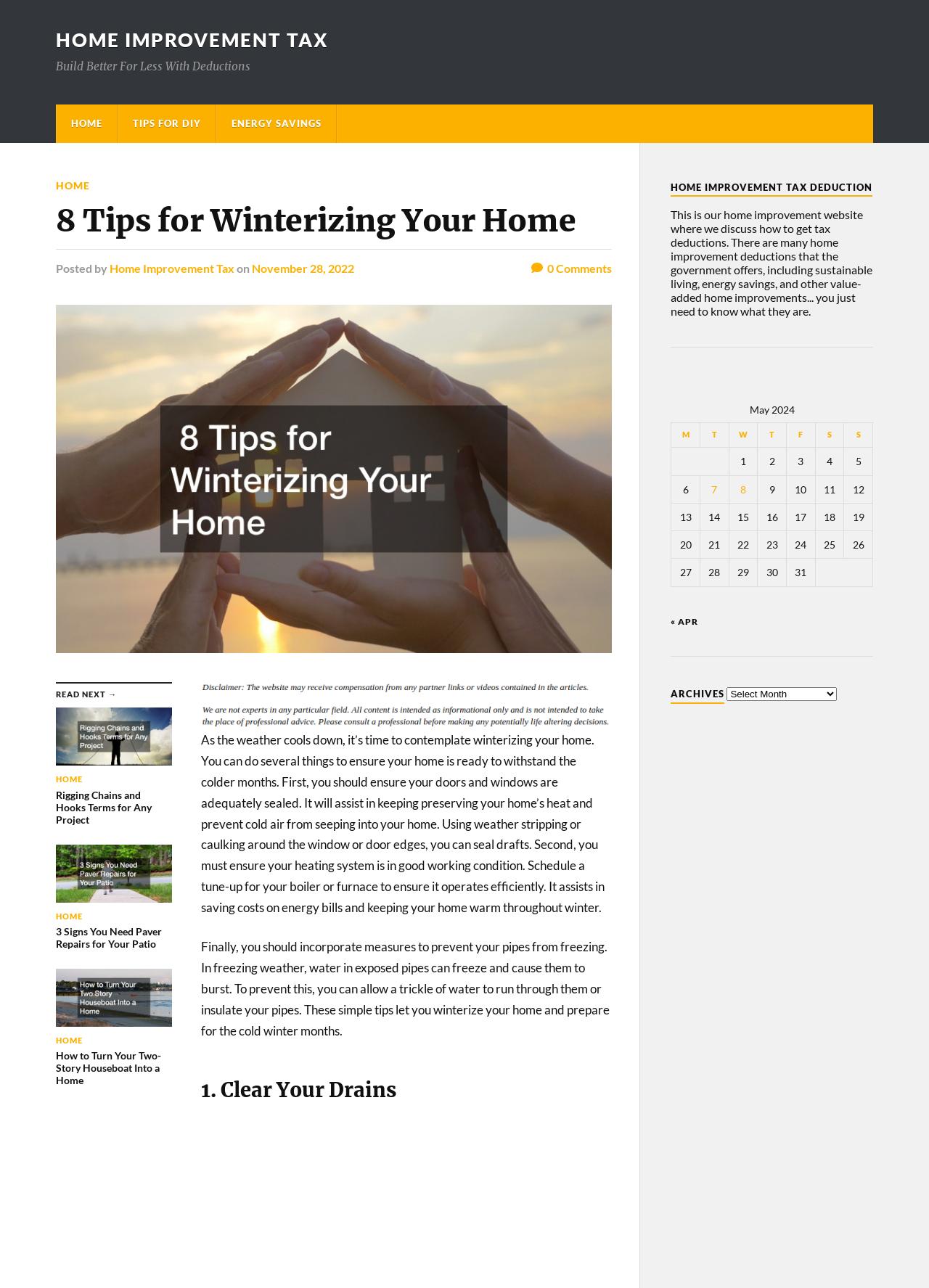Please specify the bounding box coordinates of the clickable section necessary to execute the following command: "View the 'HOME Rigging Chains and Hooks Terms for Any Project' article".

[0.06, 0.55, 0.185, 0.641]